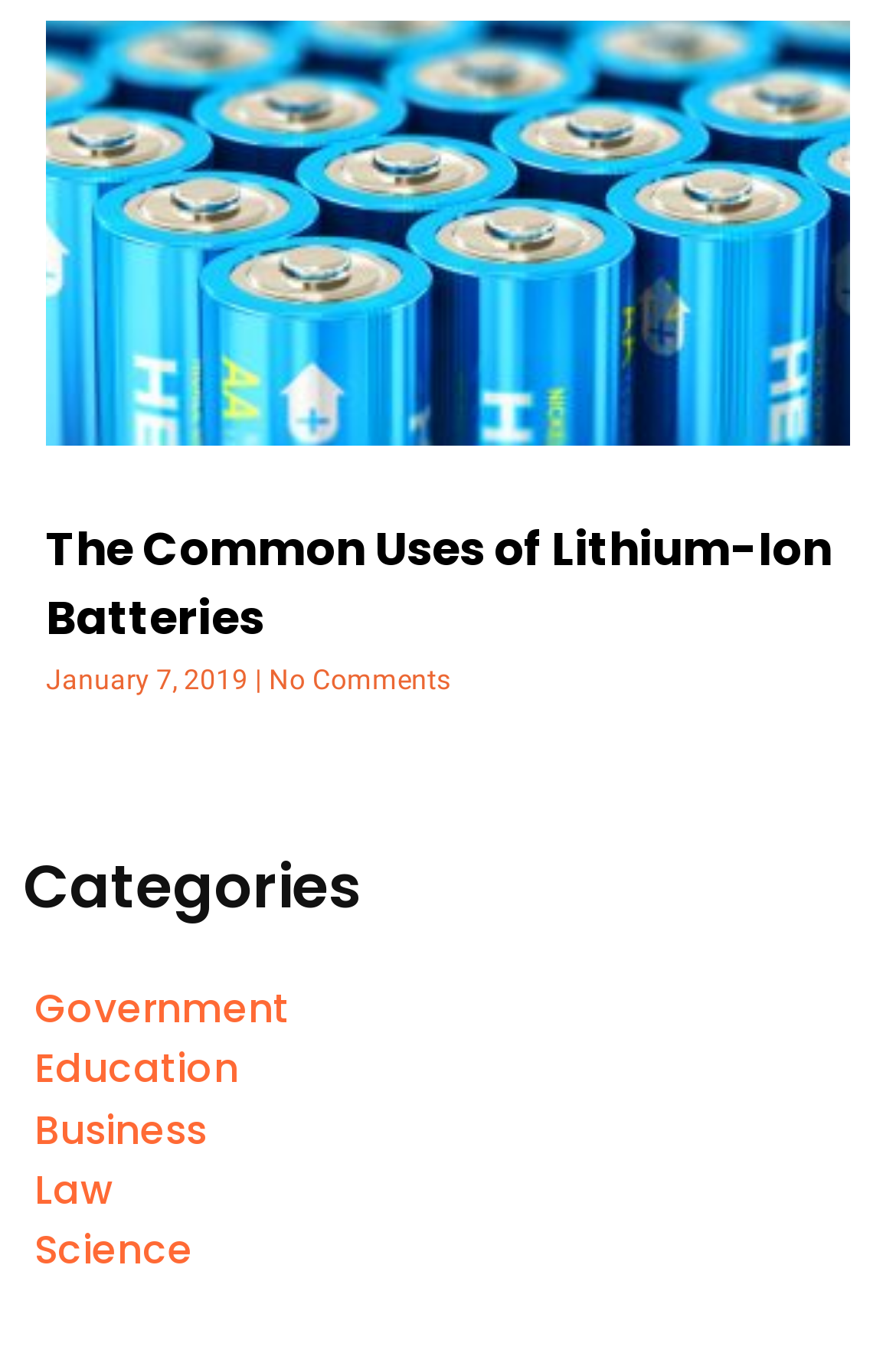What is the text above the categories?
From the details in the image, answer the question comprehensively.

The text above the categories can be found in the heading element located above the 'Categories' heading, which reads 'The Common Uses of Lithium-Ion Batteries'.